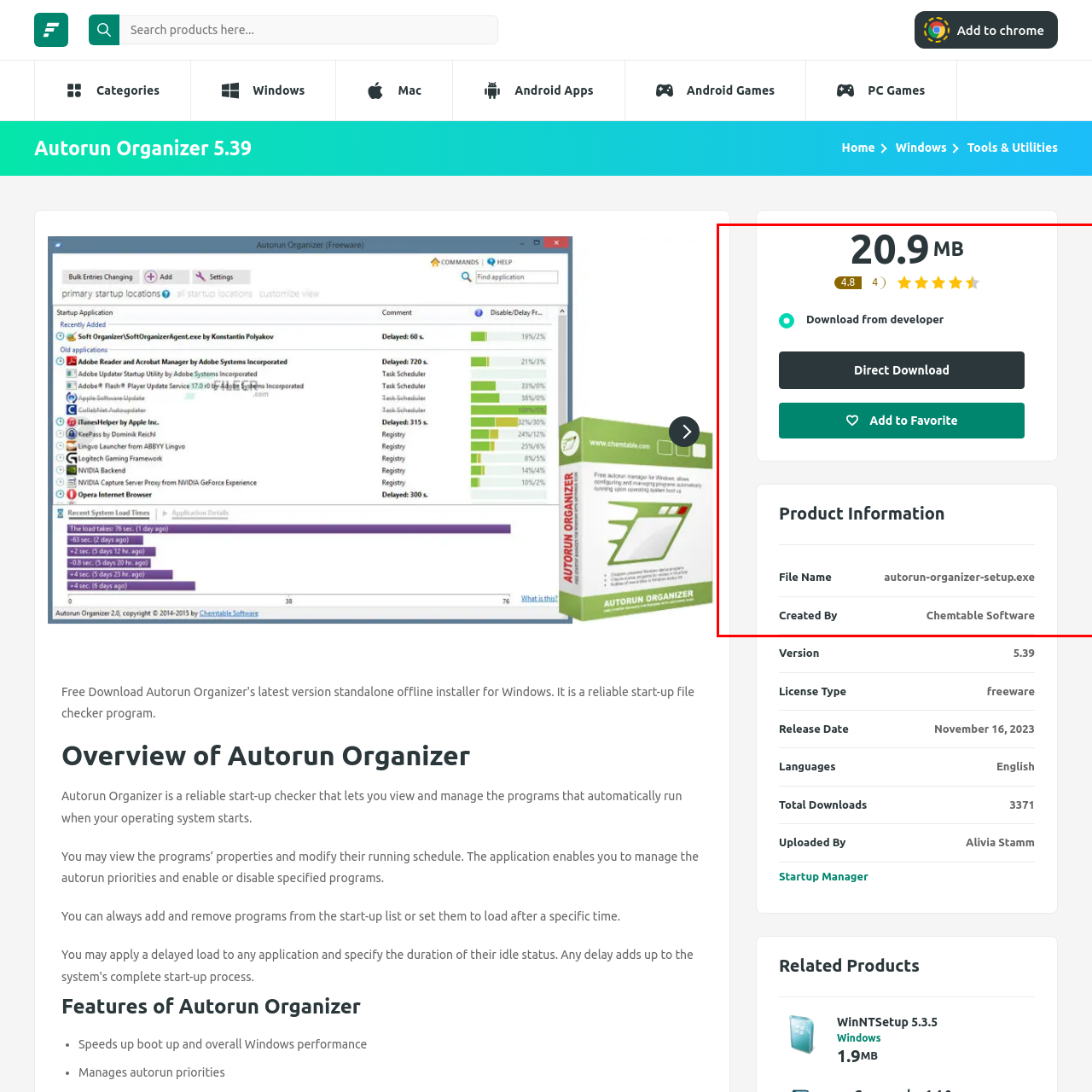Observe the content highlighted by the red box and supply a one-word or short phrase answer to the question: Who is the creator of Autorun Organizer 5.39?

Chemtable Software